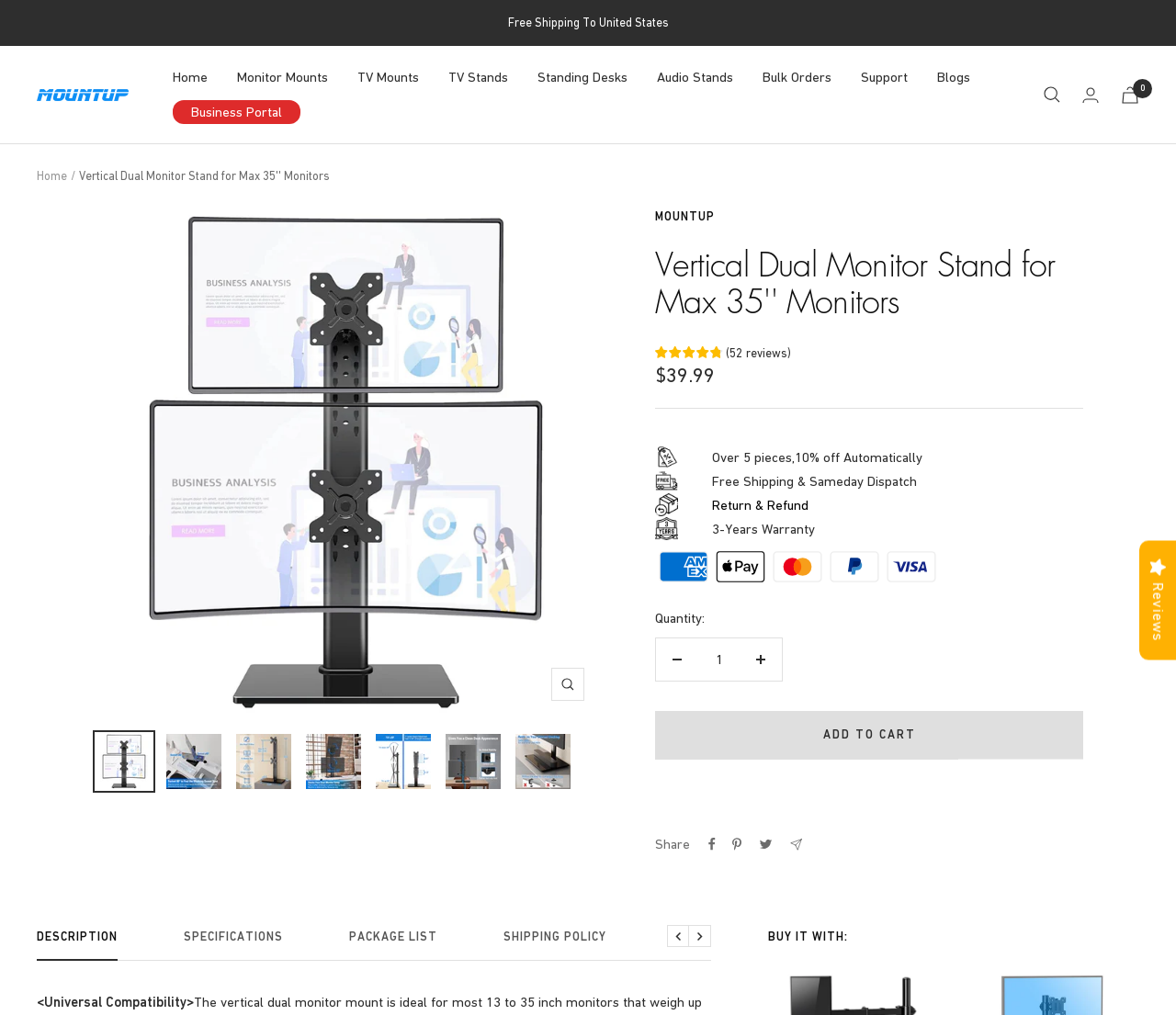Give a one-word or short phrase answer to the question: 
What is the maximum size of the monitor that this stand can hold?

35 inches